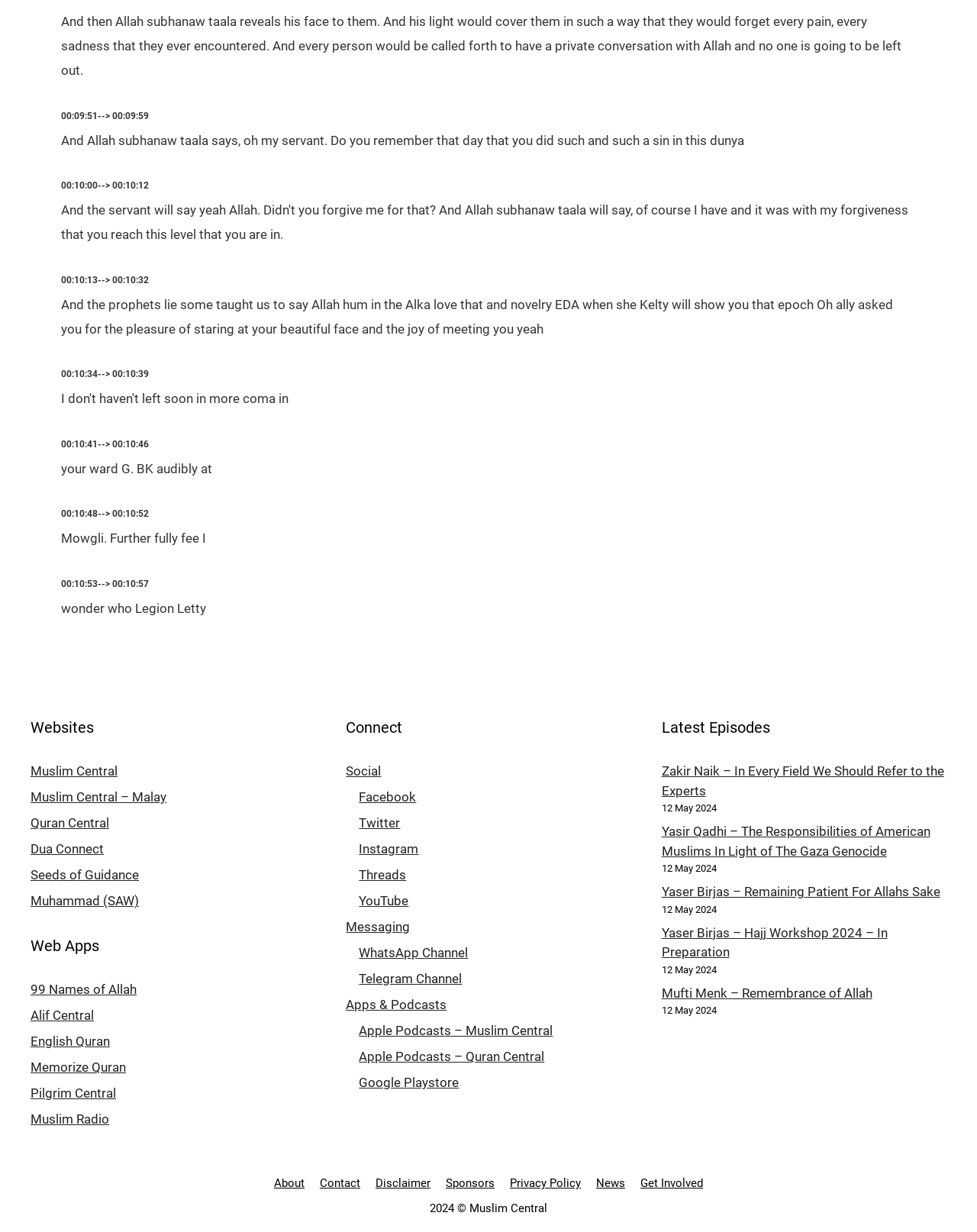Based on the element description "Apps & Podcasts", predict the bounding box coordinates of the UI element.

[0.354, 0.809, 0.457, 0.822]